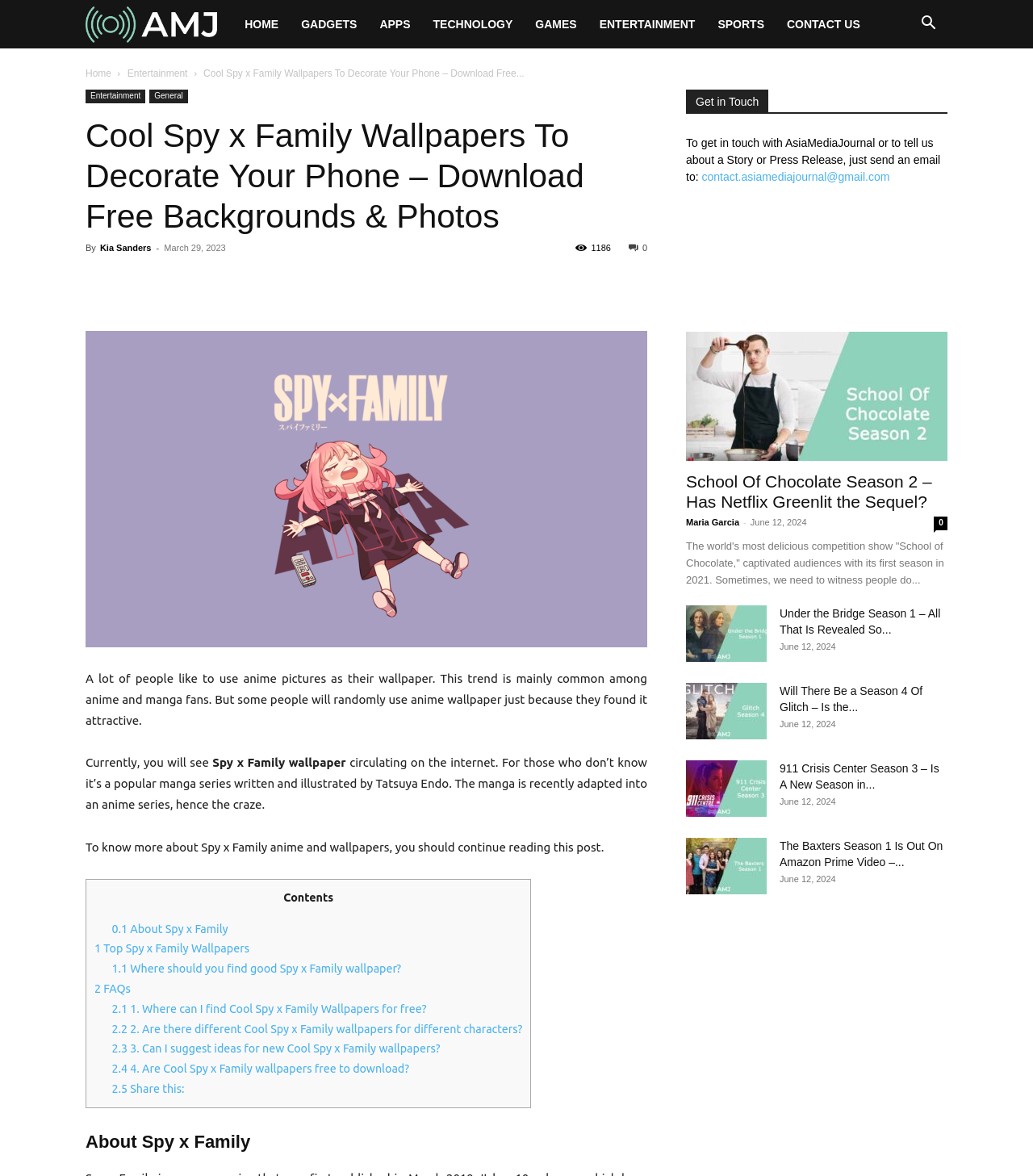Given the description "Contact Us", provide the bounding box coordinates of the corresponding UI element.

[0.751, 0.0, 0.844, 0.041]